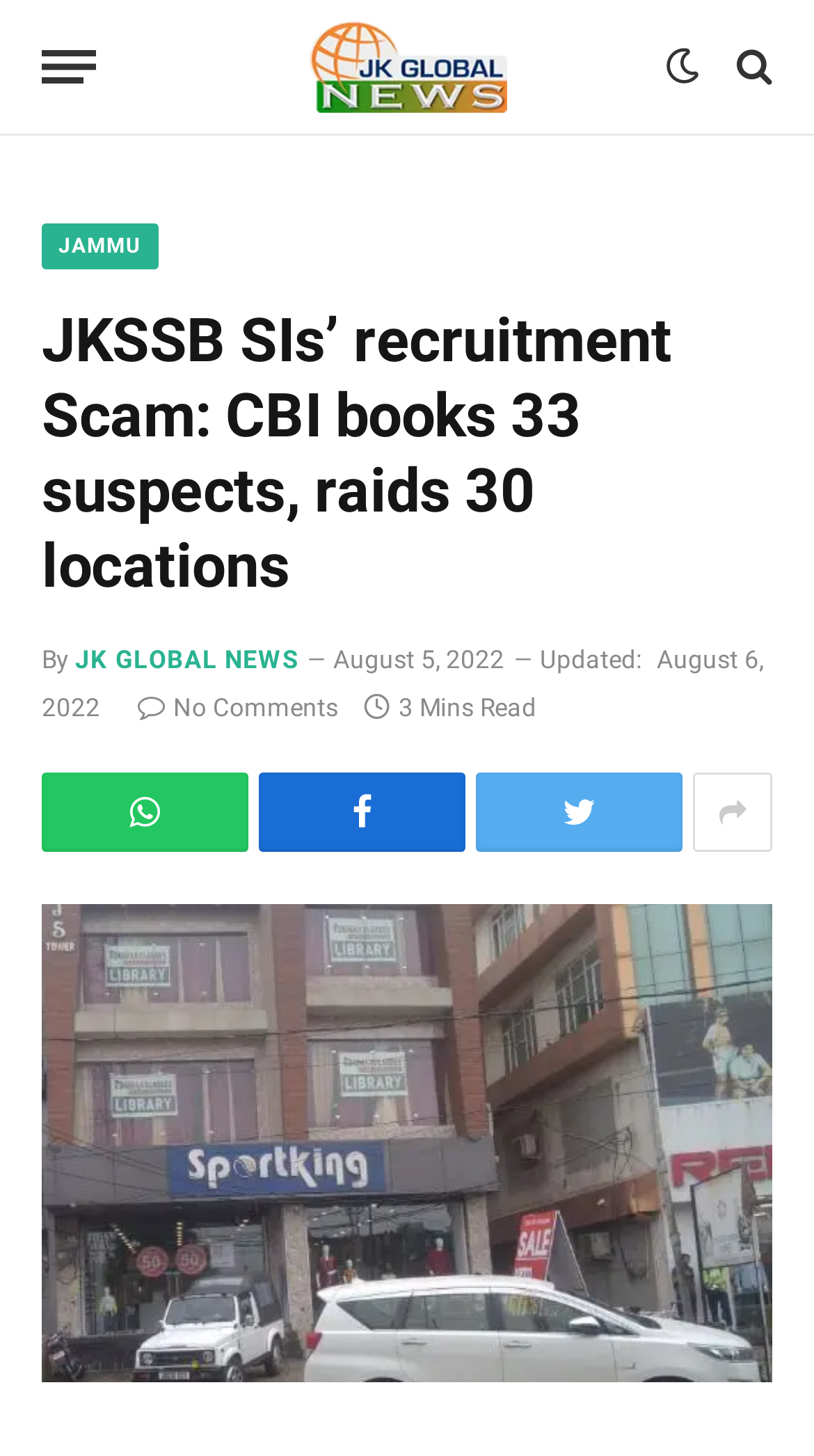Identify the bounding box coordinates of the region that should be clicked to execute the following instruction: "Read the news about JAMMU".

[0.051, 0.153, 0.194, 0.185]